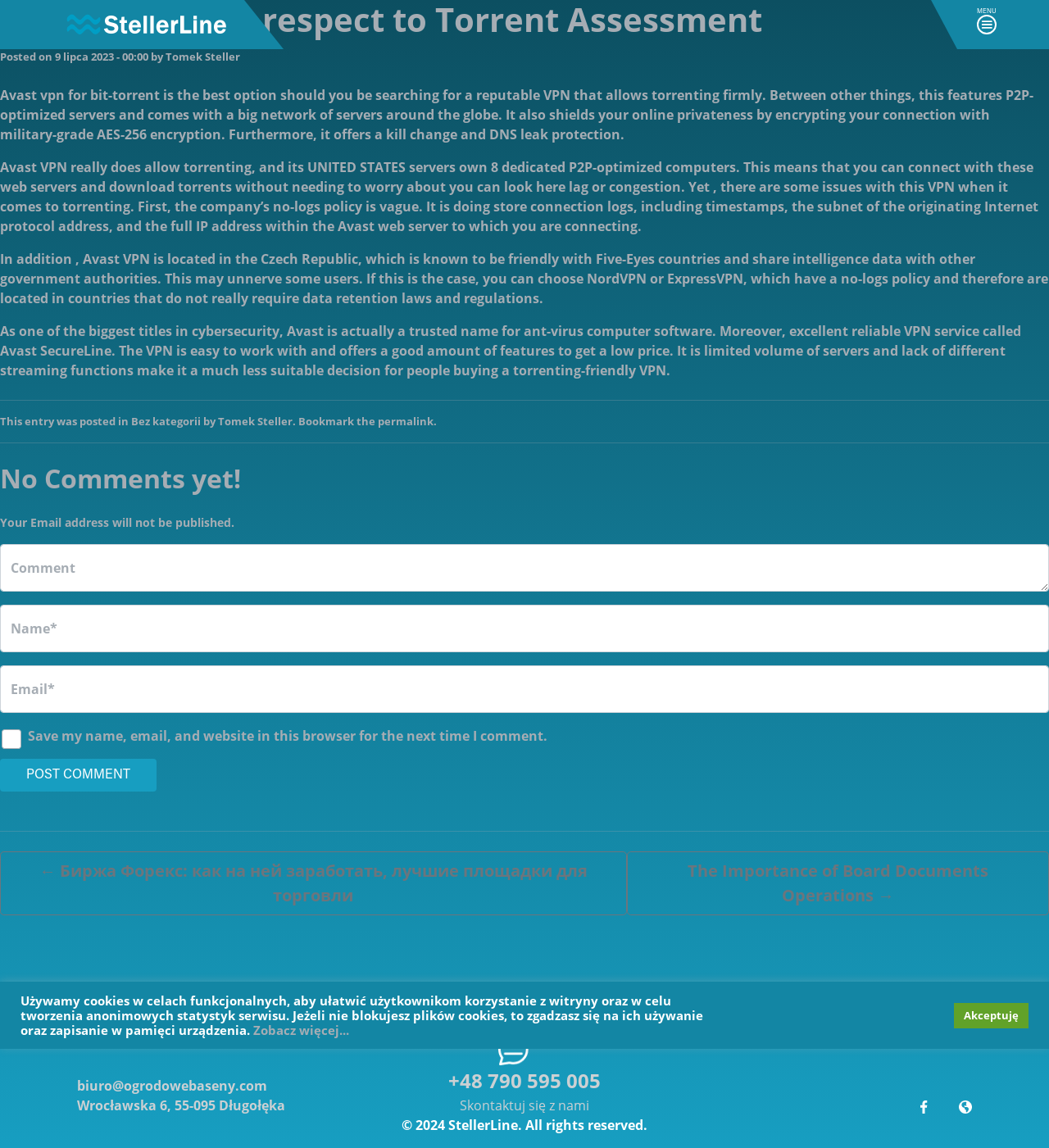Is Avast VPN good for torrenting?
Please provide a detailed answer to the question.

According to the webpage, Avast VPN is considered a good option for torrenting as it features P2P-optimized servers and allows torrenting firmly.